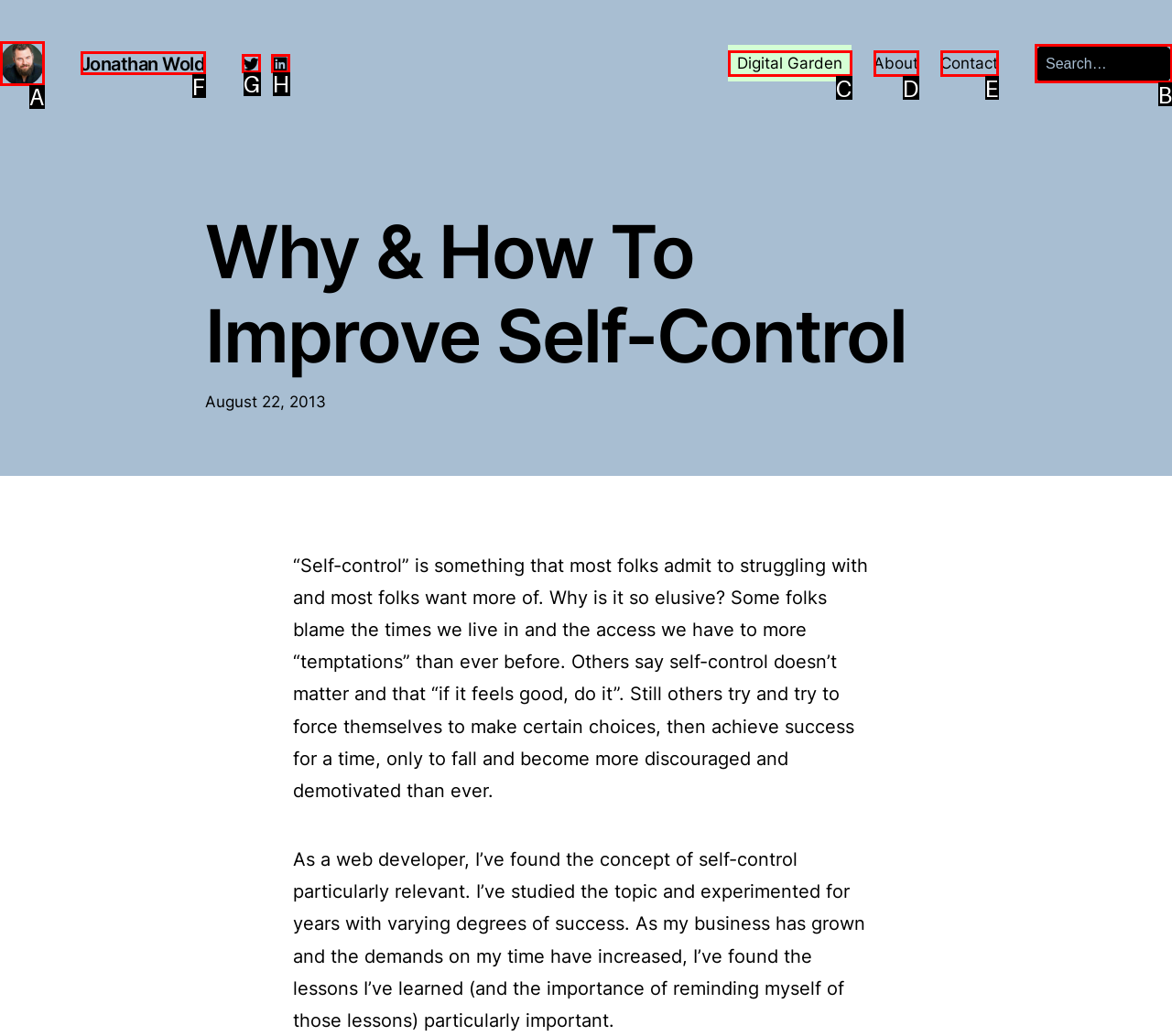Which UI element's letter should be clicked to achieve the task: search for something
Provide the letter of the correct choice directly.

B